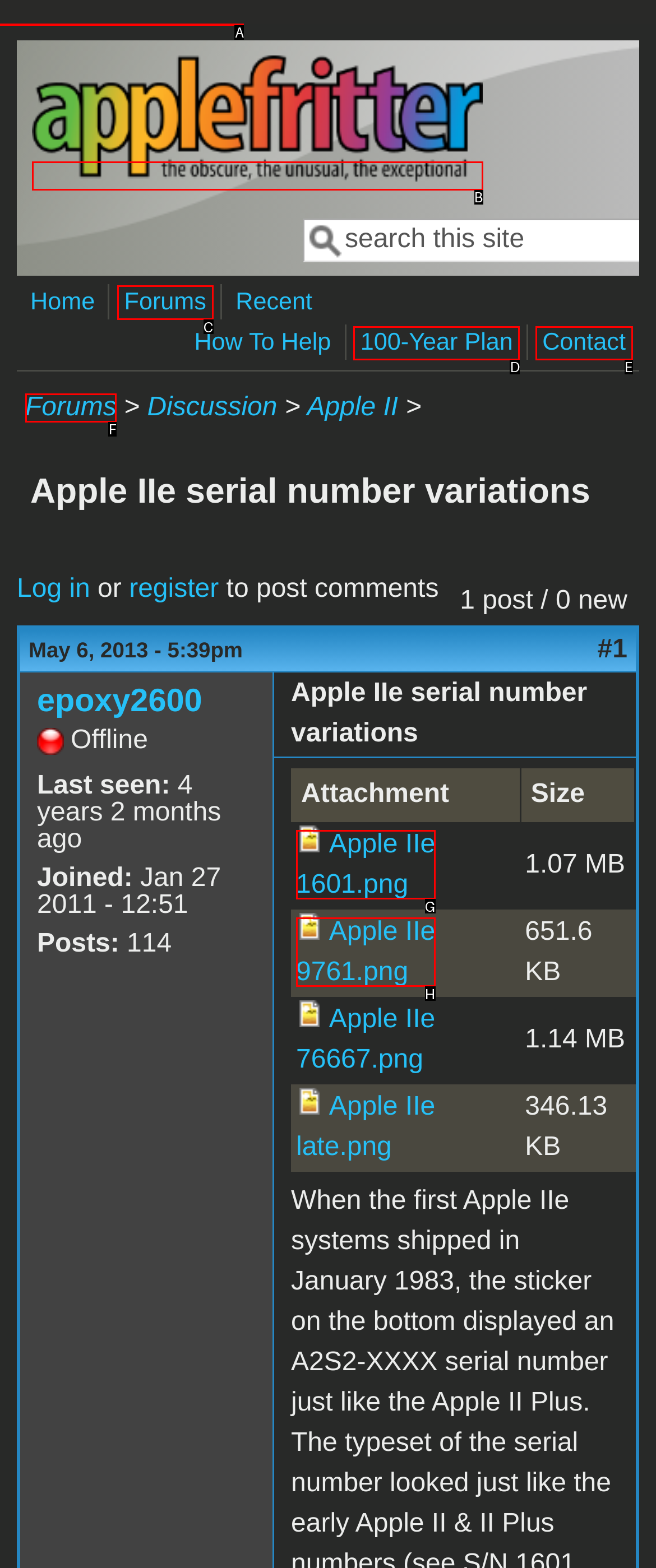Identify the correct UI element to click for the following task: Go to forums Choose the option's letter based on the given choices.

C